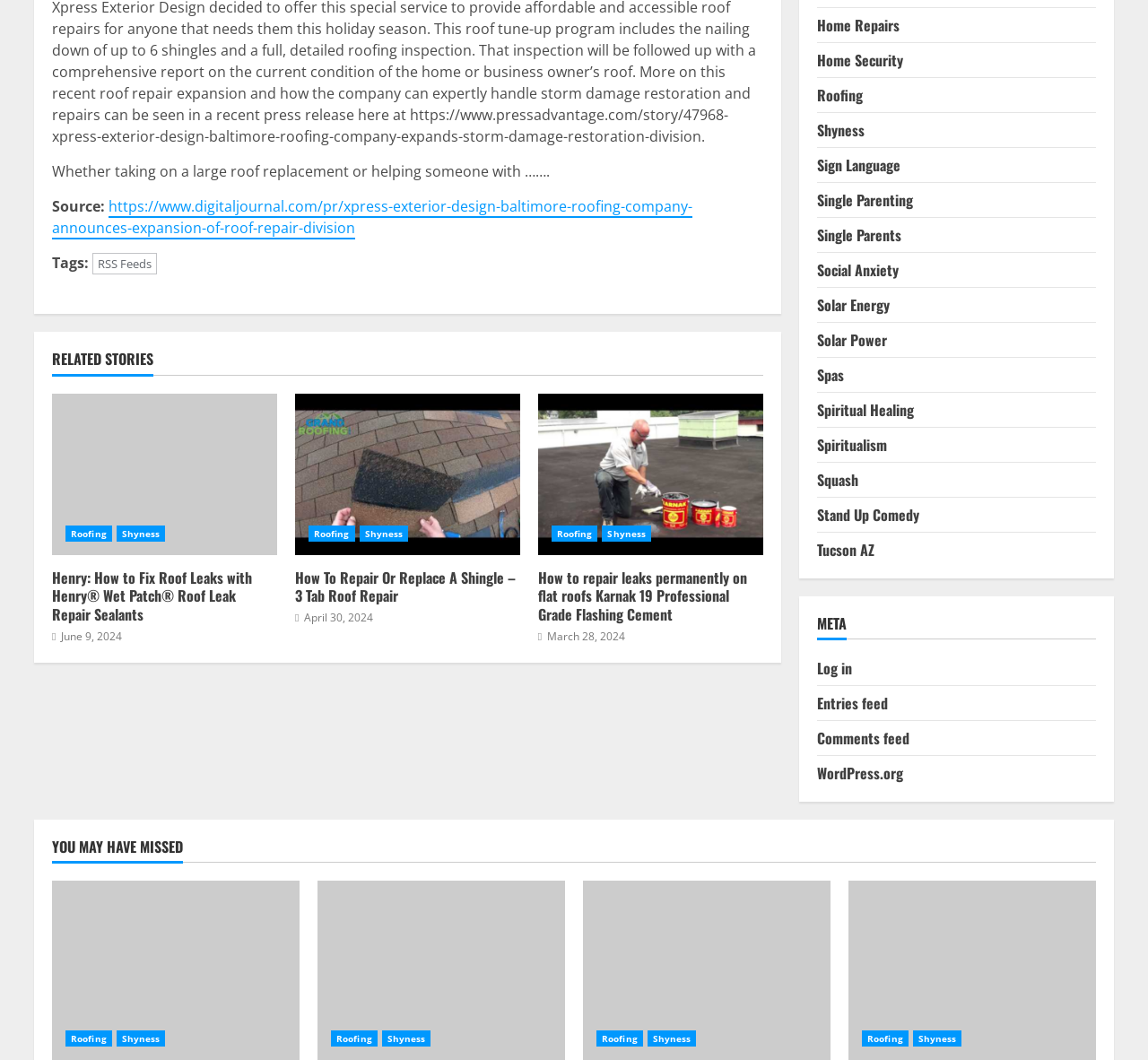What is the date of the third article?
Give a single word or phrase answer based on the content of the image.

June 9, 2024